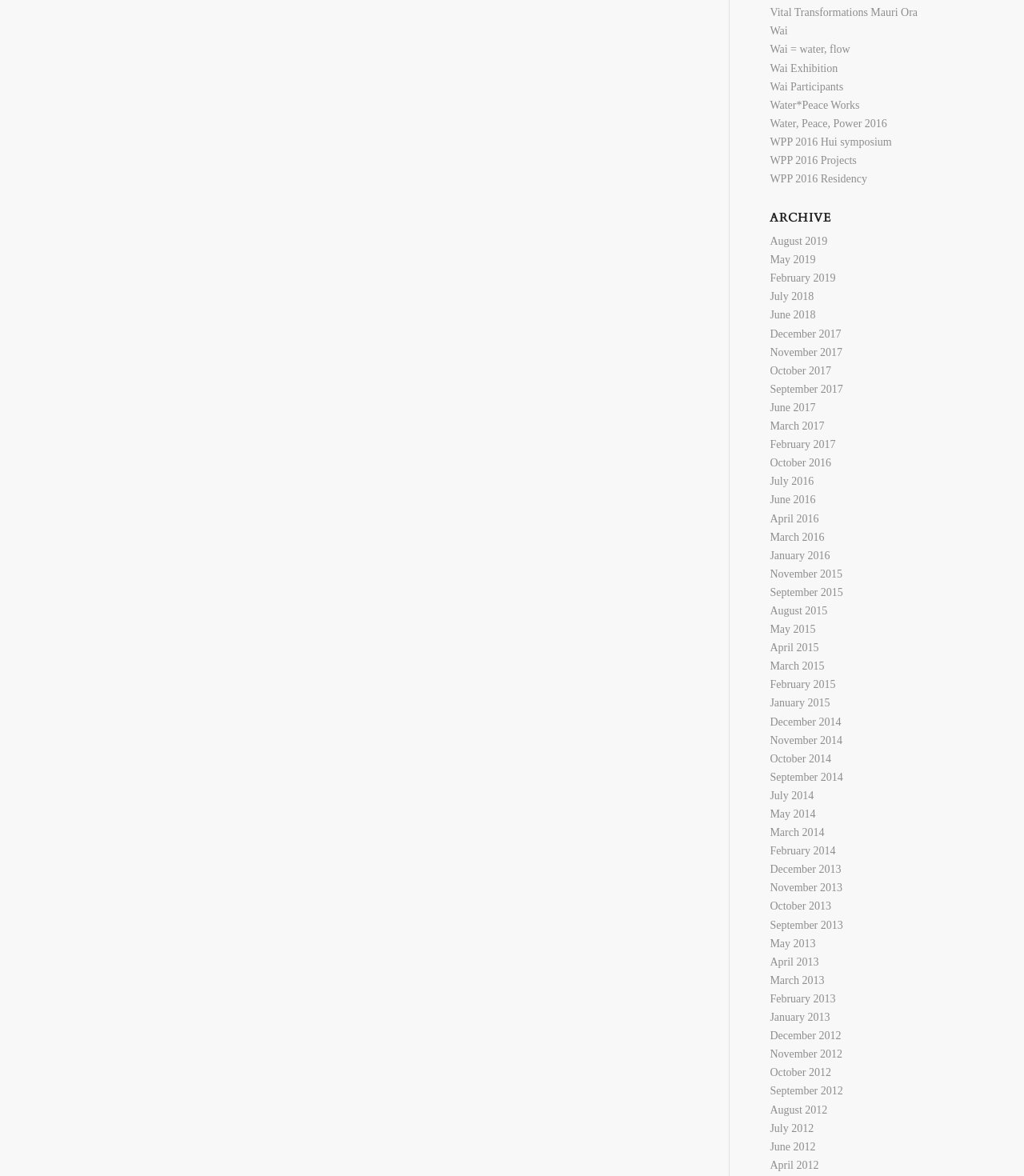Can you find the bounding box coordinates for the element to click on to achieve the instruction: "Check out Water*Peace Works"?

[0.752, 0.084, 0.84, 0.094]